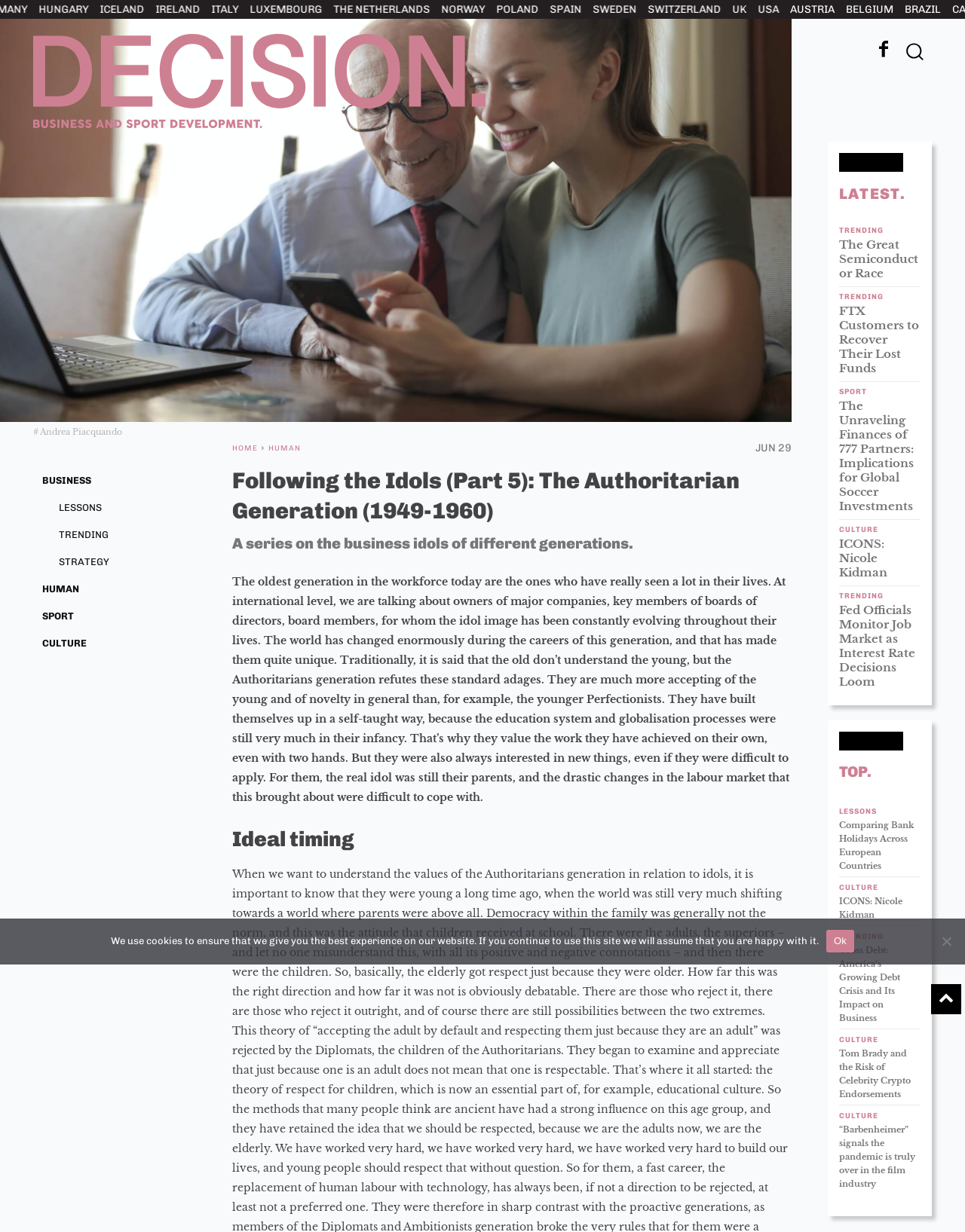Identify the bounding box coordinates of the clickable region to carry out the given instruction: "Click the logo".

[0.034, 0.028, 0.503, 0.104]